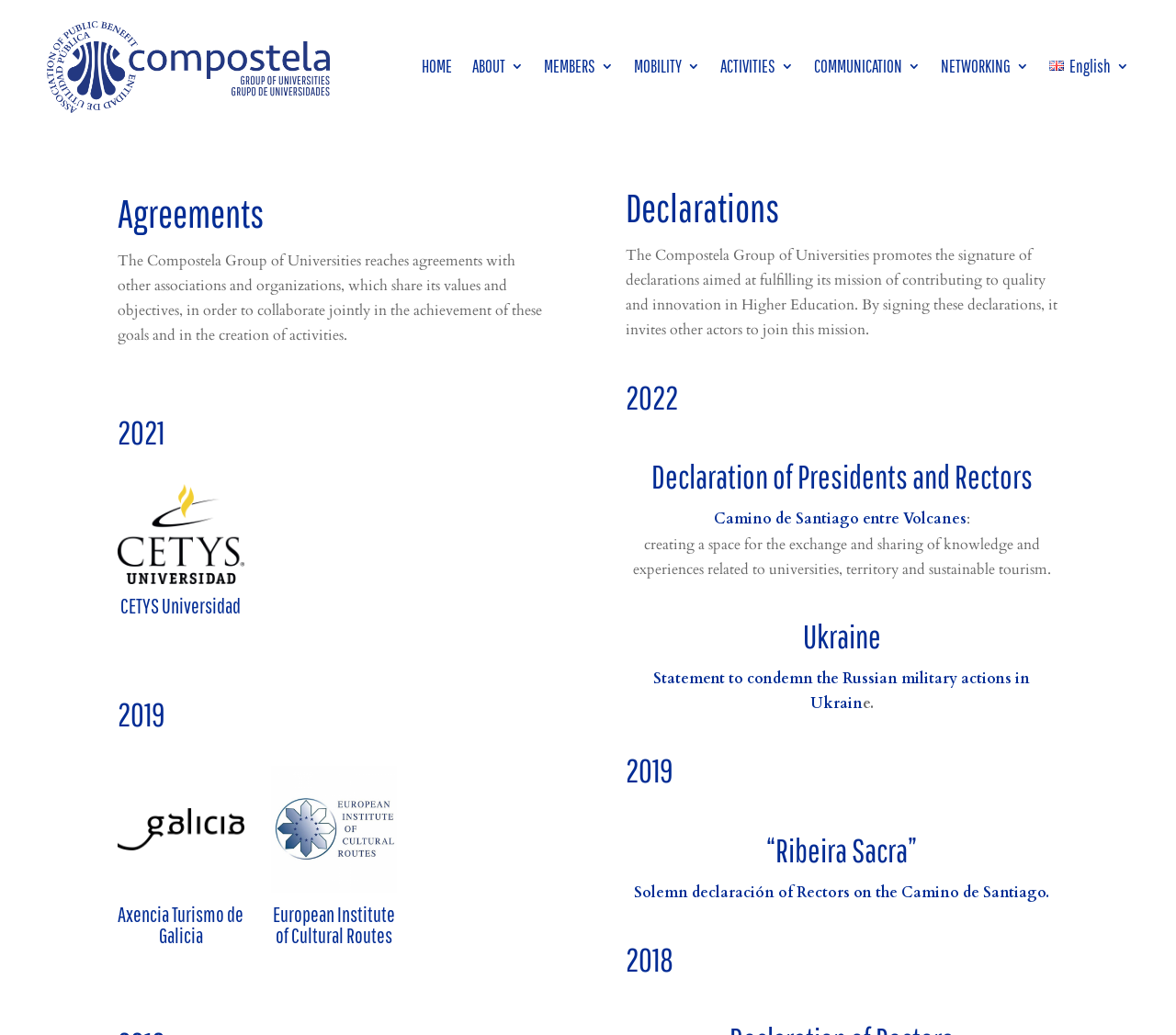Please find the bounding box for the following UI element description. Provide the coordinates in (top-left x, top-left y, bottom-right x, bottom-right y) format, with values between 0 and 1: ABOUT

[0.402, 0.027, 0.445, 0.1]